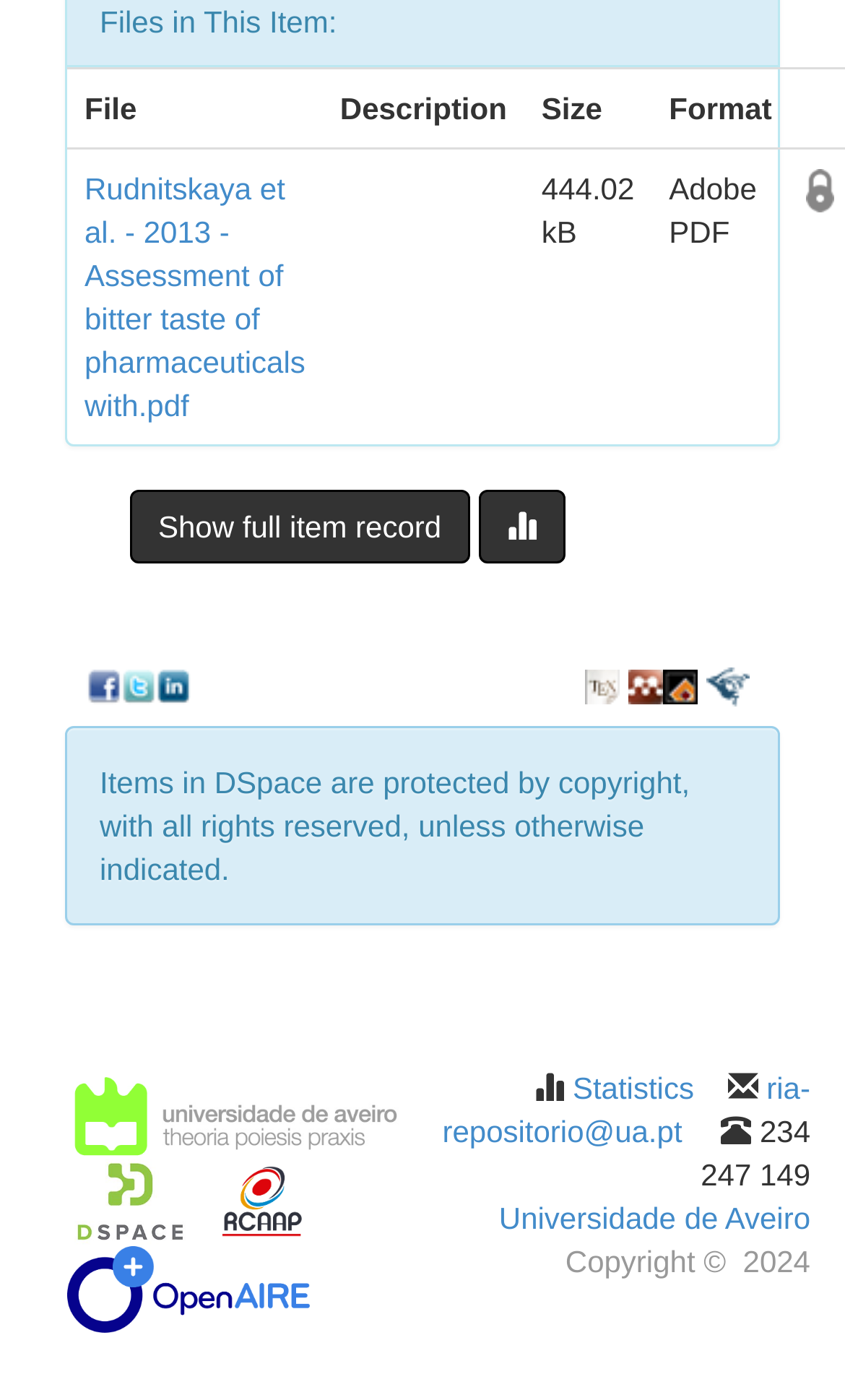What is the size of the file?
Answer with a single word or short phrase according to what you see in the image.

444.02 kB